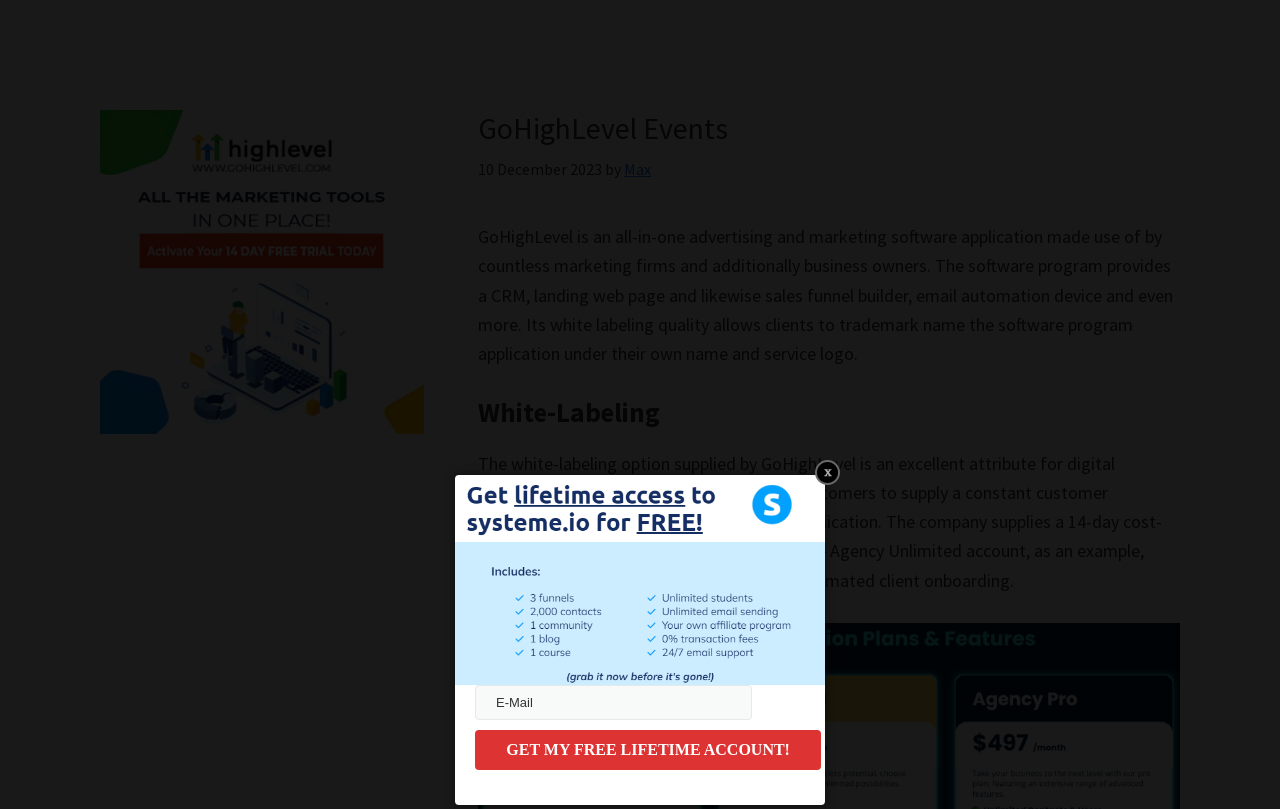What is the name of the software application discussed in the article?
Offer a detailed and full explanation in response to the question.

I found the name of the software application by looking at the header element in the main content section, which contains the text 'GoHighLevel Events'.